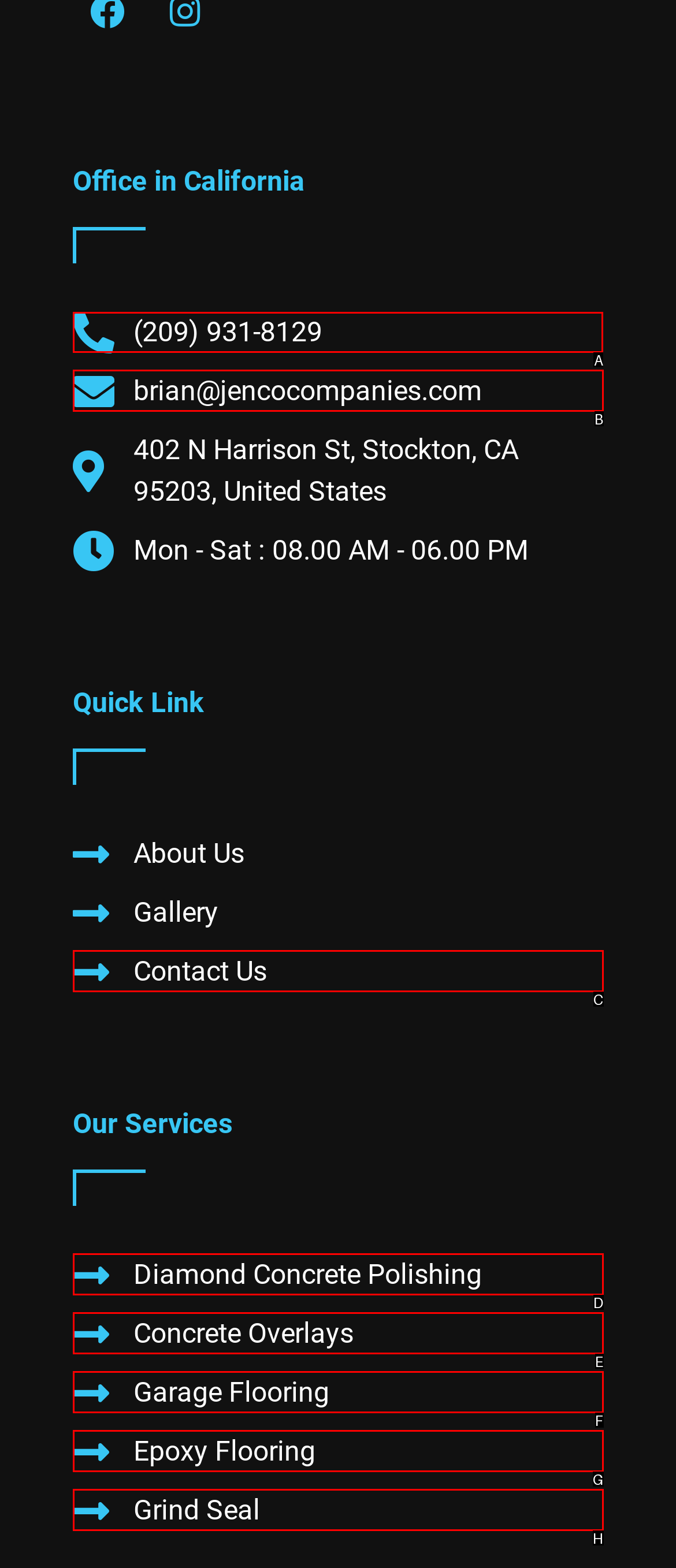Identify the correct HTML element to click to accomplish this task: Call the office phone number
Respond with the letter corresponding to the correct choice.

A